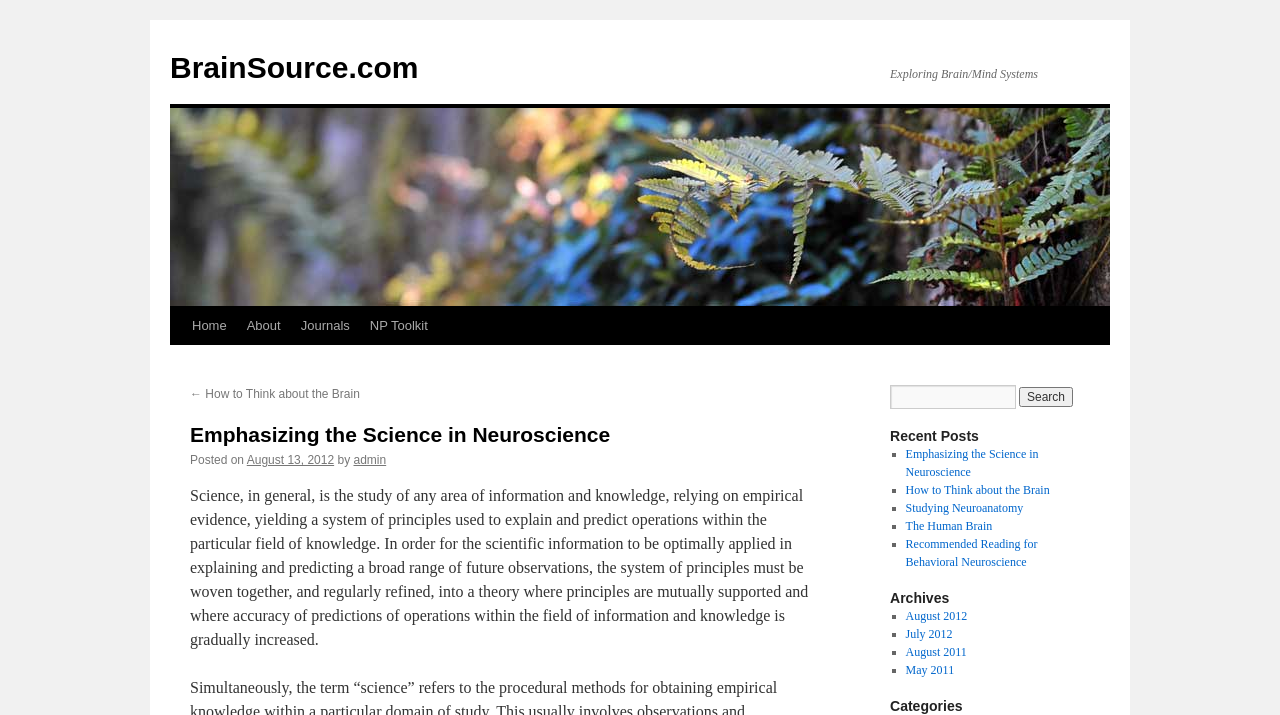Find the bounding box coordinates of the clickable area required to complete the following action: "Read the recent post 'Emphasizing the Science in Neuroscience'".

[0.707, 0.625, 0.811, 0.67]